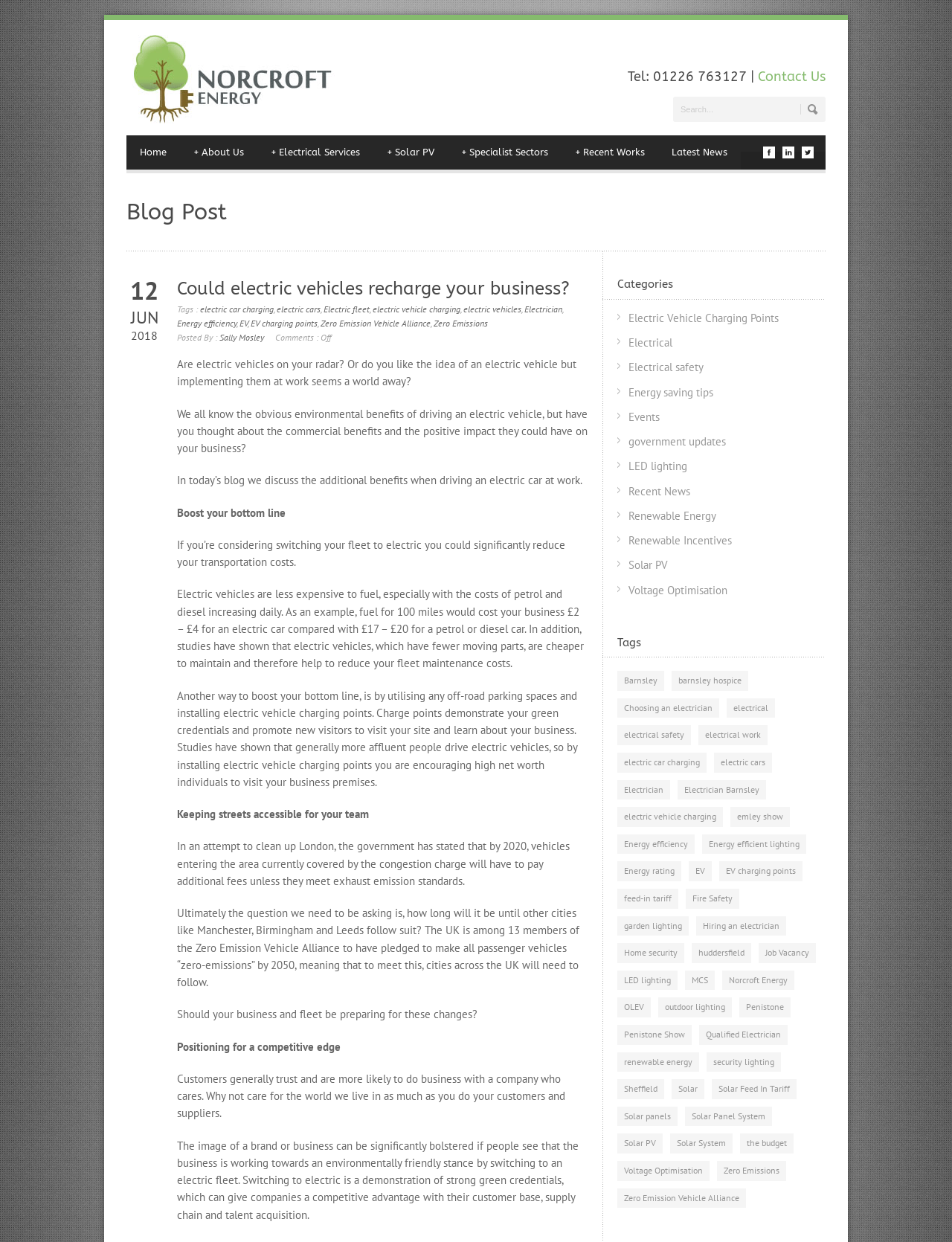Answer the question using only a single word or phrase: 
What is the title of the blog post?

Could electric vehicles recharge your business?